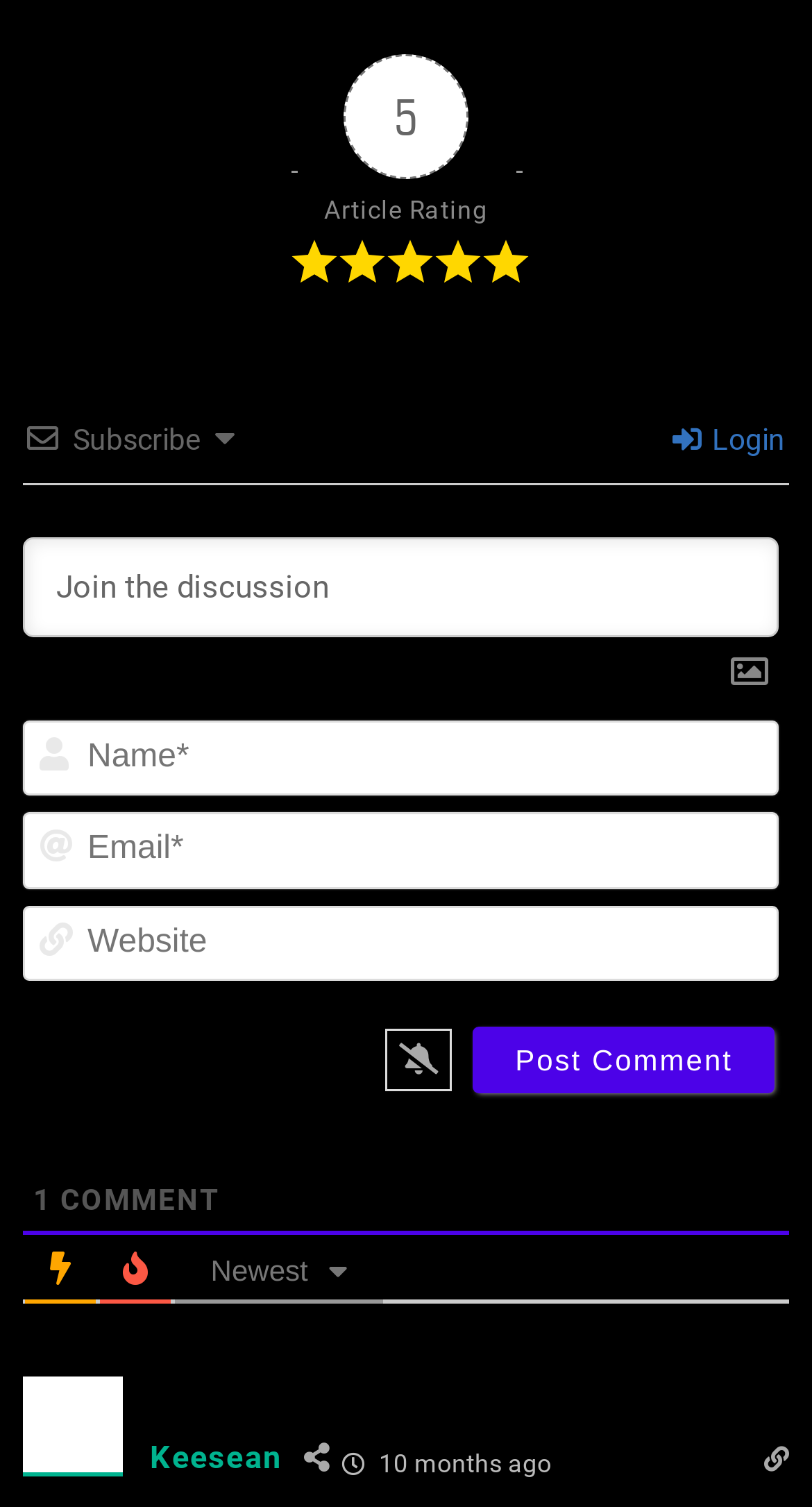Examine the image carefully and respond to the question with a detailed answer: 
How many links are there to share the article?

There are three links with distinct bounding box coordinates, labeled 'Share On Twitter', 'Share On VKontakte', and 'Share On Odnoklassniki'. These links are likely used to share the article on different social media platforms.